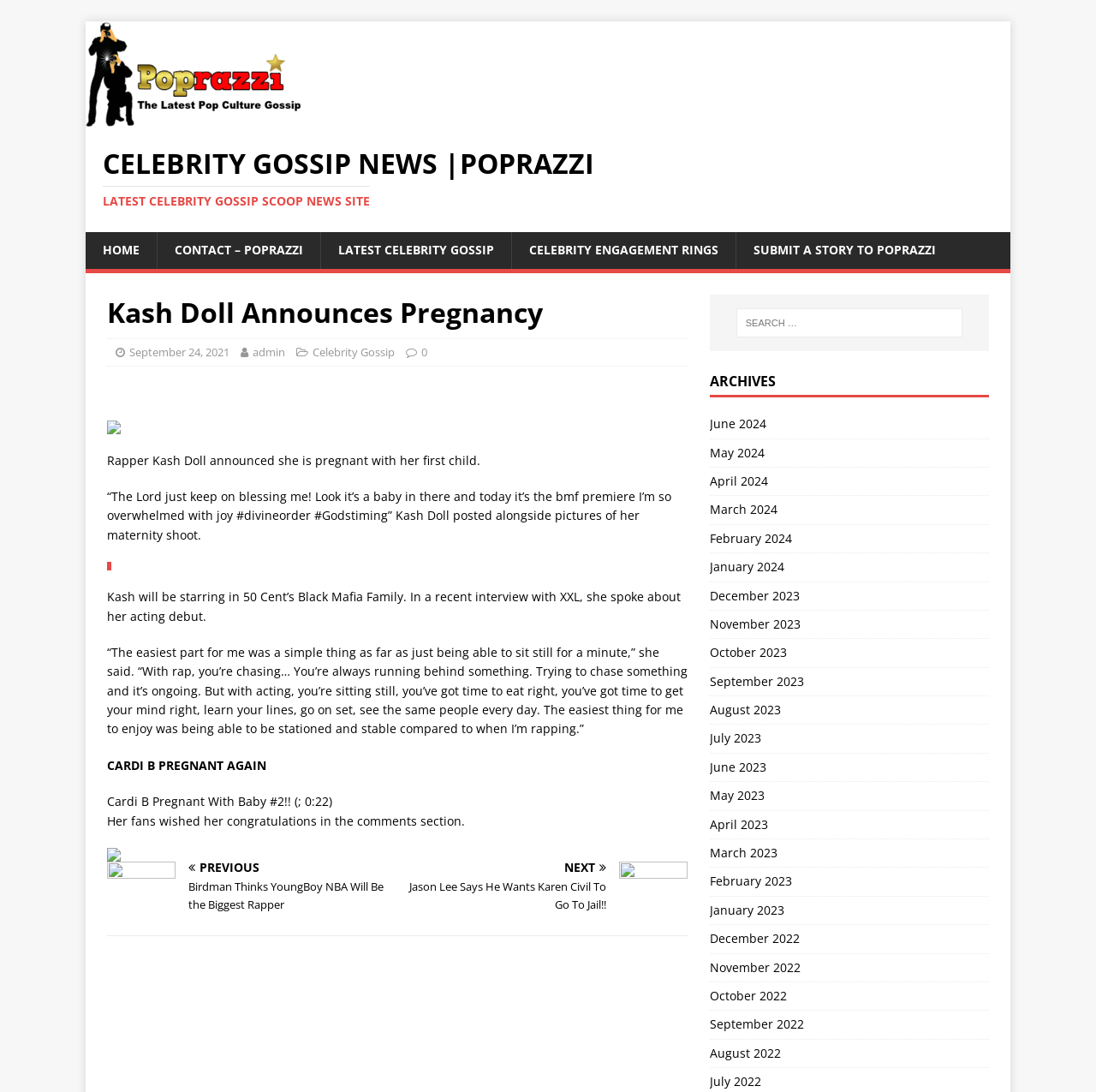Provide the bounding box coordinates of the HTML element this sentence describes: "Latest Celebrity Gossip".

[0.292, 0.213, 0.466, 0.246]